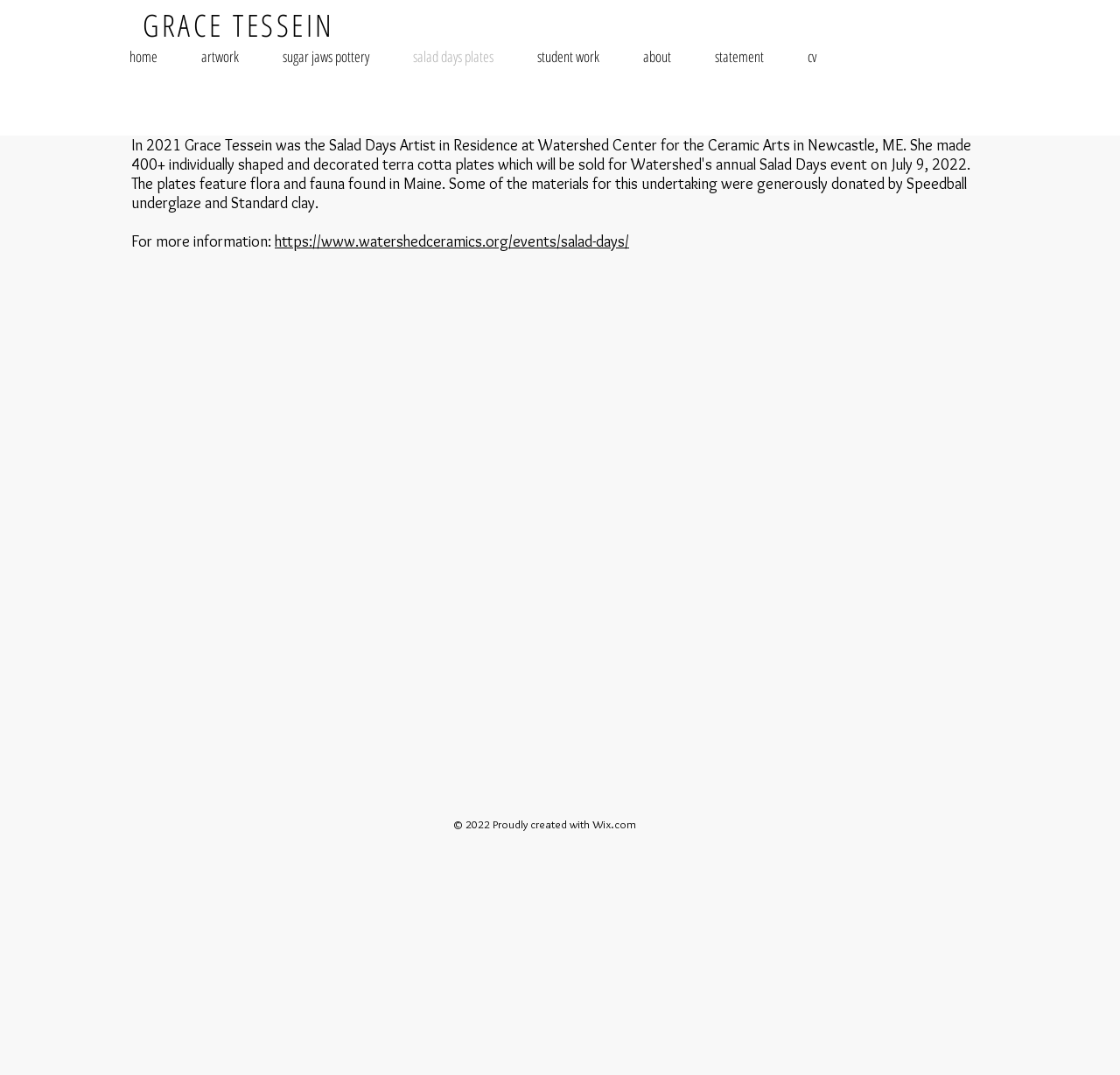Find the bounding box coordinates of the element's region that should be clicked in order to follow the given instruction: "visit salad days plates". The coordinates should consist of four float numbers between 0 and 1, i.e., [left, top, right, bottom].

[0.349, 0.042, 0.46, 0.063]